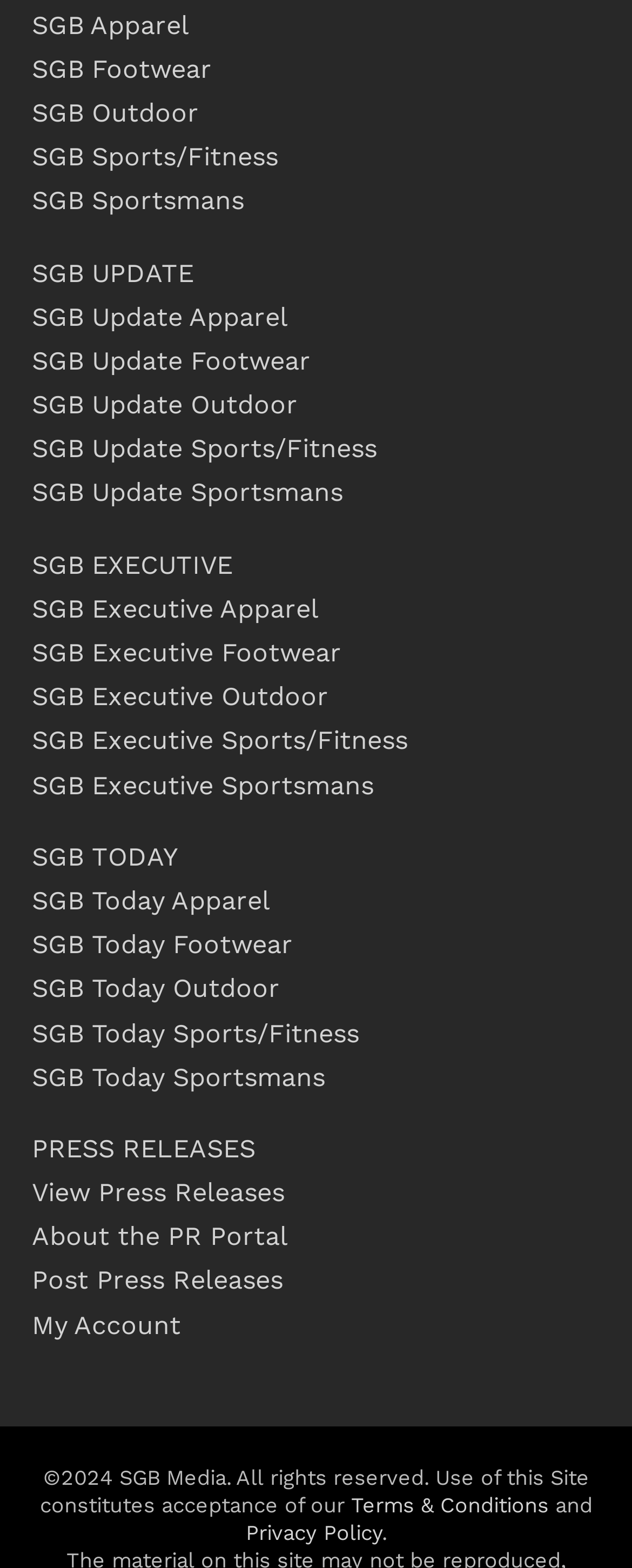How many categories are available under SGB Apparel?
Respond with a short answer, either a single word or a phrase, based on the image.

1